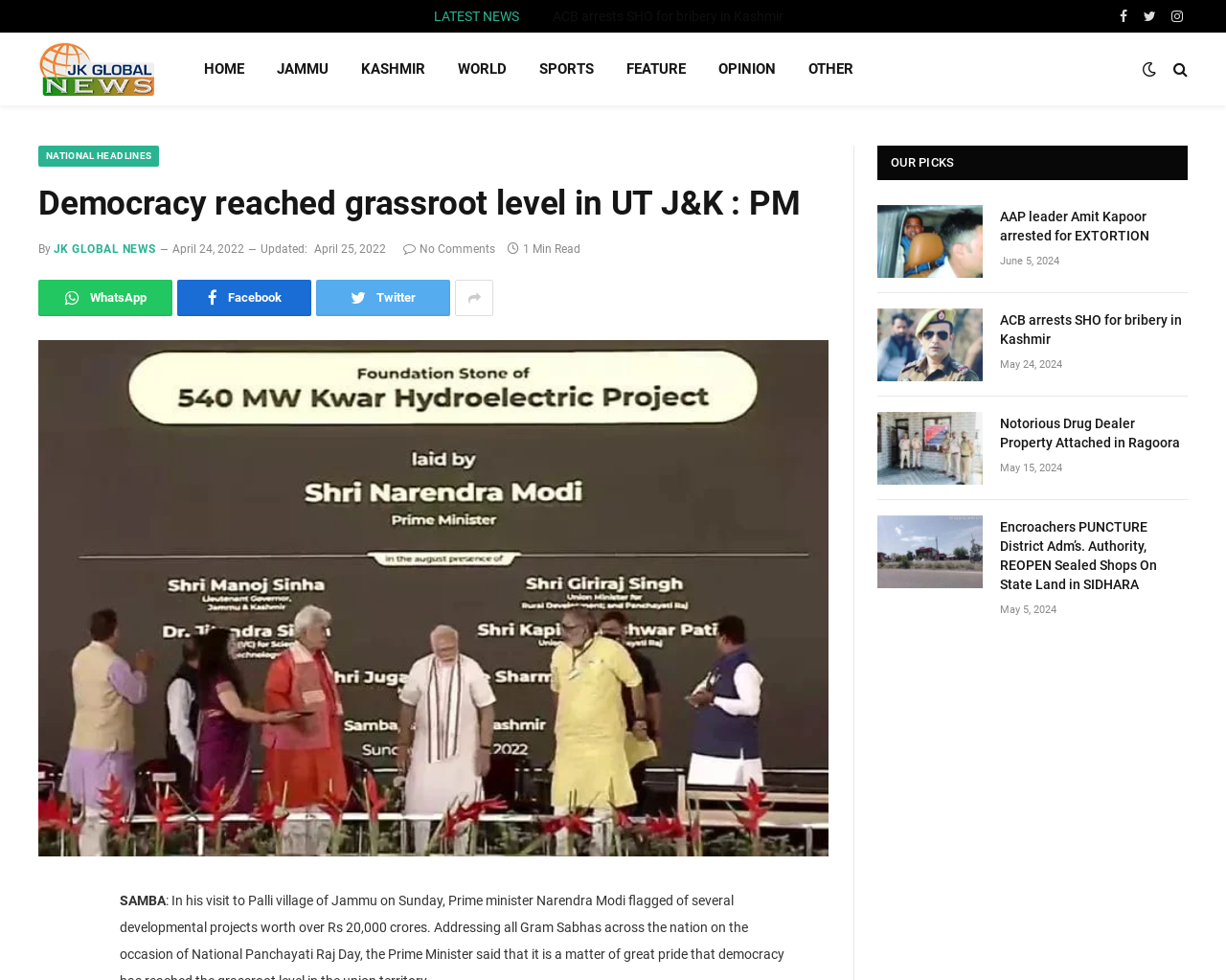Kindly respond to the following question with a single word or a brief phrase: 
How many articles are in the 'OUR PICKS' section?

4